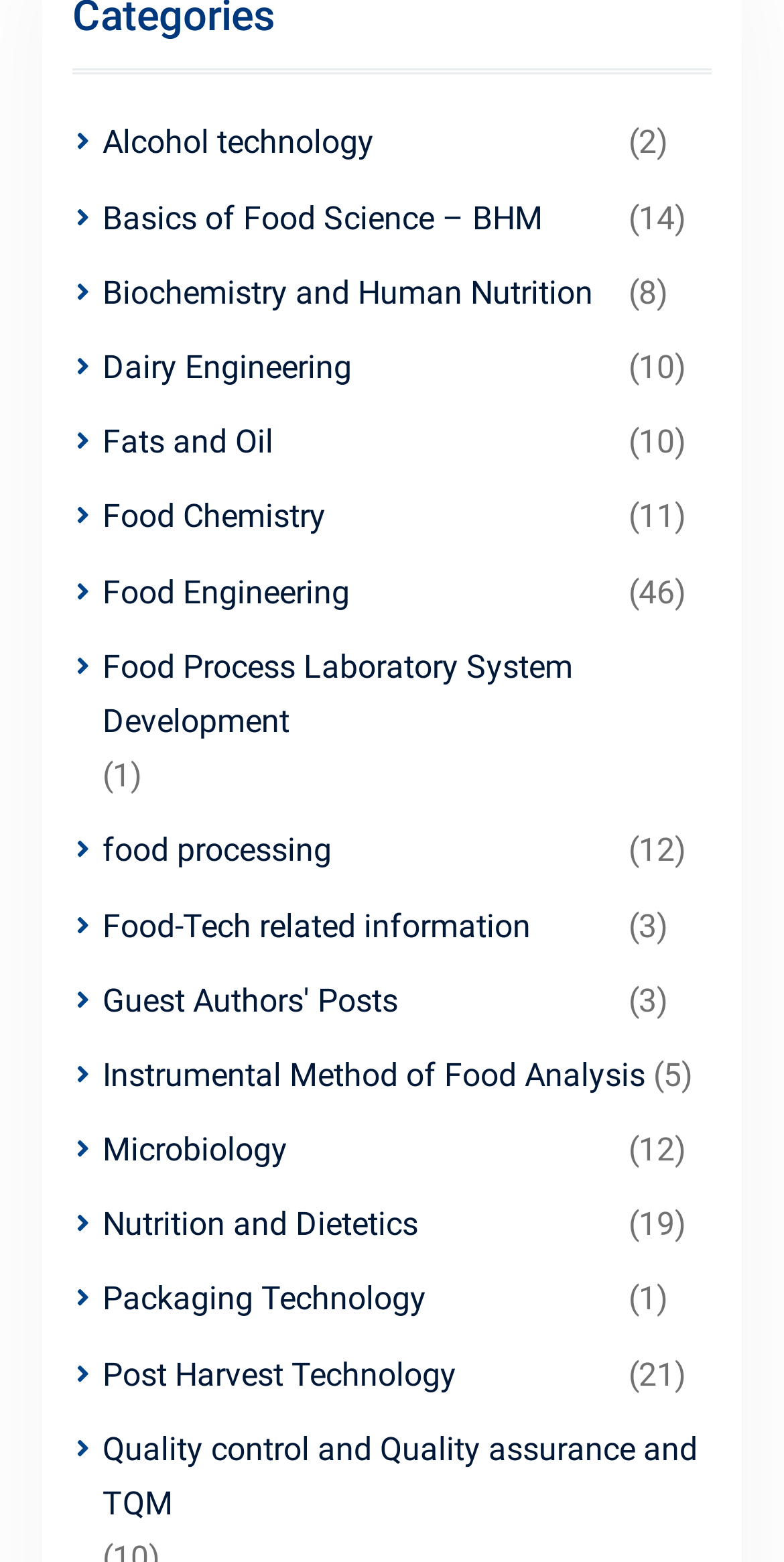Find the bounding box coordinates for the area that should be clicked to accomplish the instruction: "Read about Microbiology".

[0.13, 0.719, 0.791, 0.754]